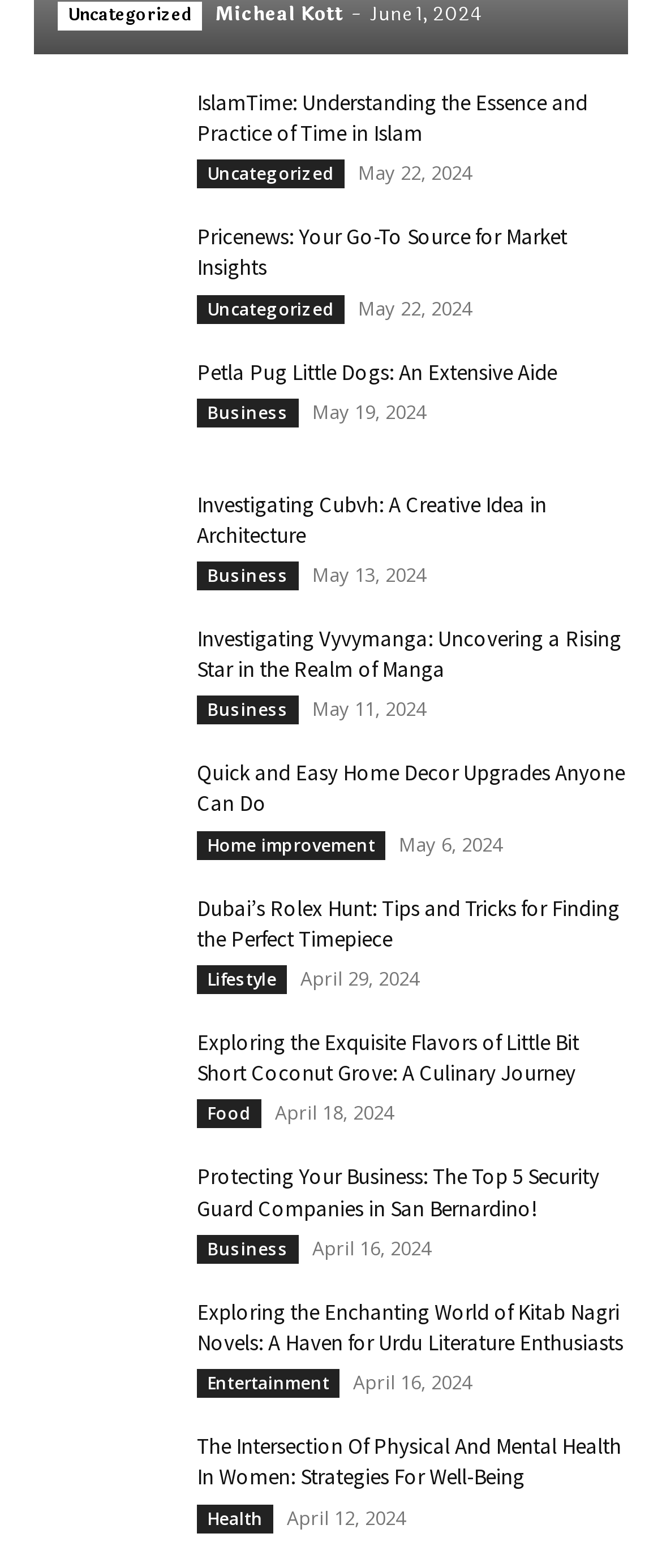Provide a one-word or one-phrase answer to the question:
Is the webpage a blog?

Yes